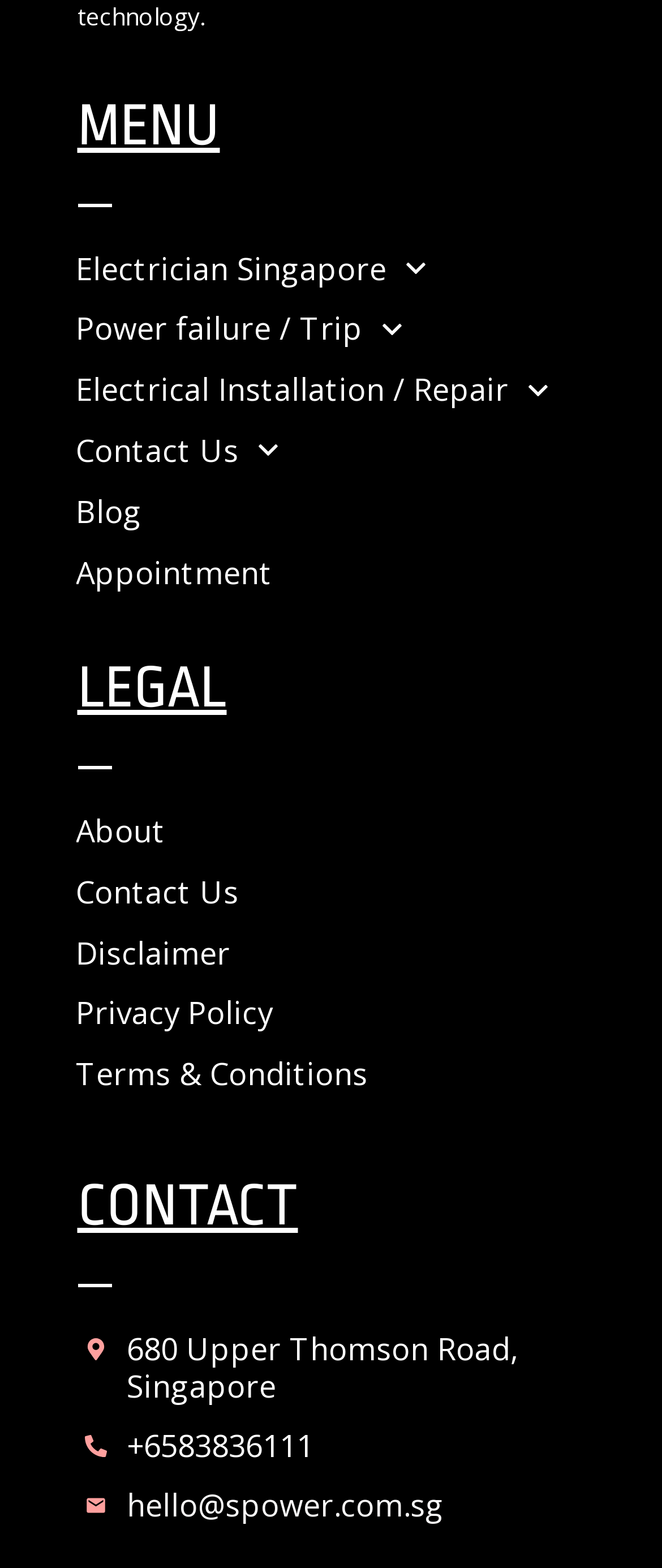Please identify the bounding box coordinates of the element's region that needs to be clicked to fulfill the following instruction: "Make an Appointment". The bounding box coordinates should consist of four float numbers between 0 and 1, i.e., [left, top, right, bottom].

[0.114, 0.349, 0.412, 0.381]